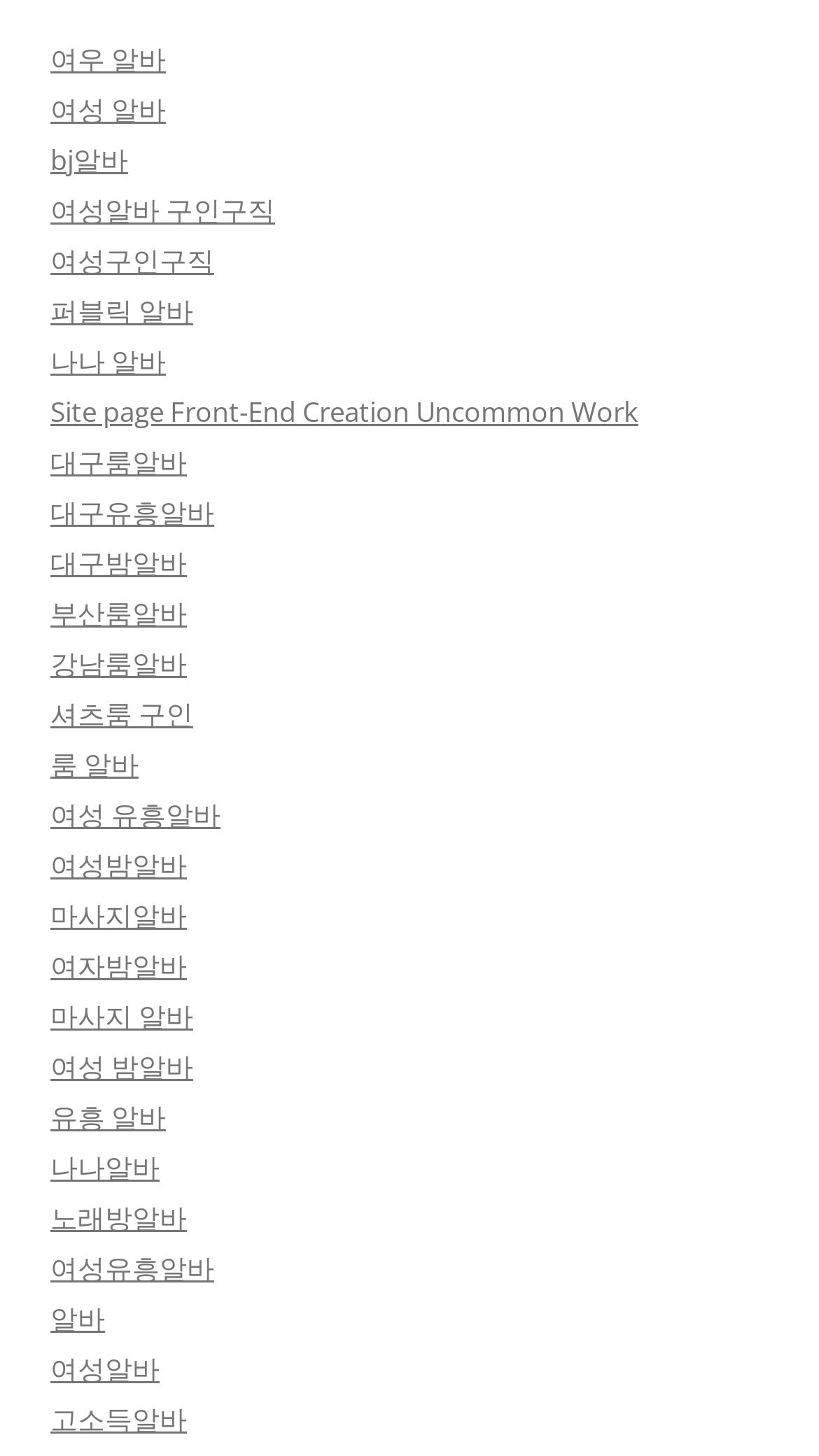Answer the question below with a single word or a brief phrase: 
Is this webpage specific to a particular region?

Yes